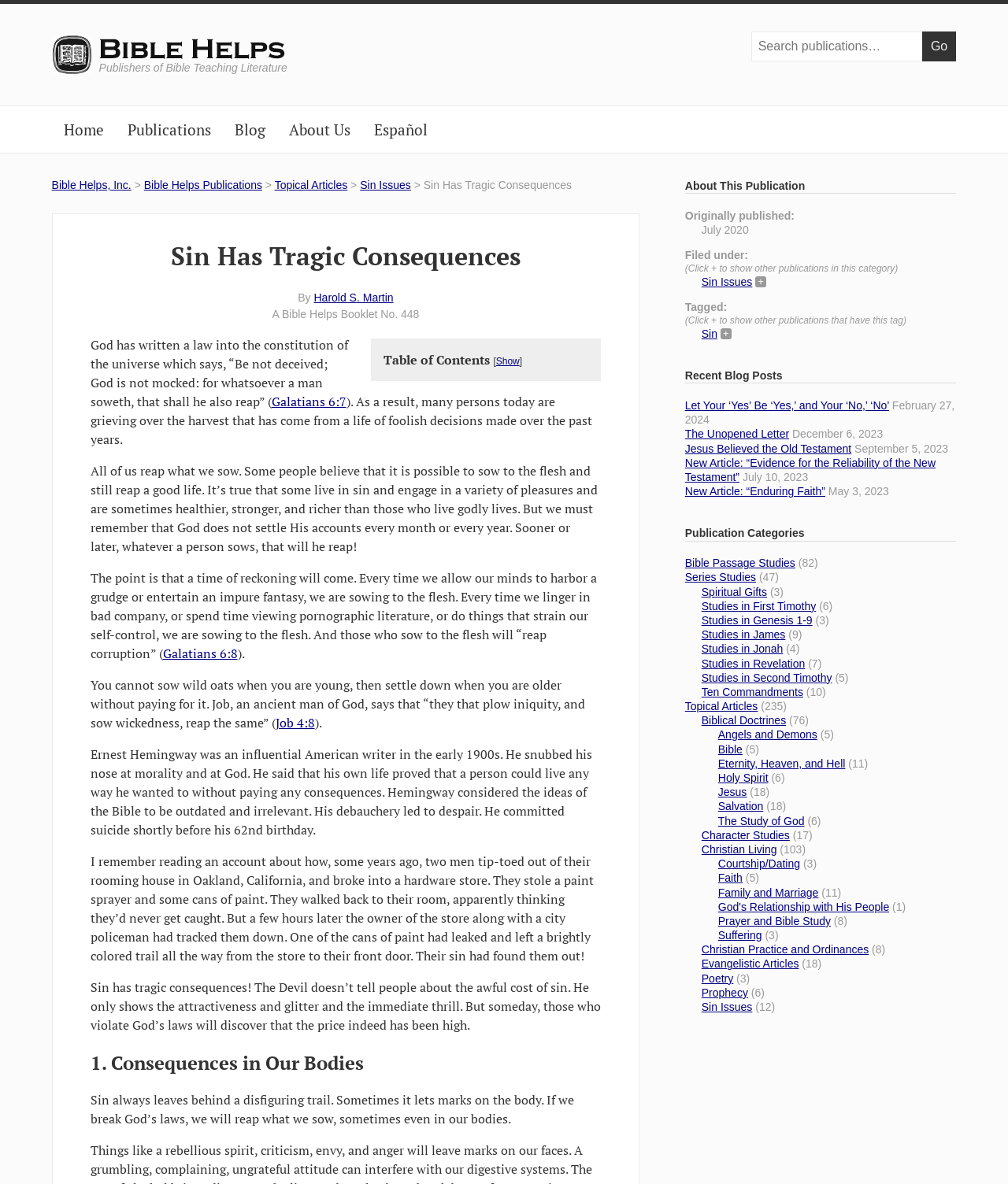Please respond in a single word or phrase: 
Who is the author of the publication?

Harold S. Martin